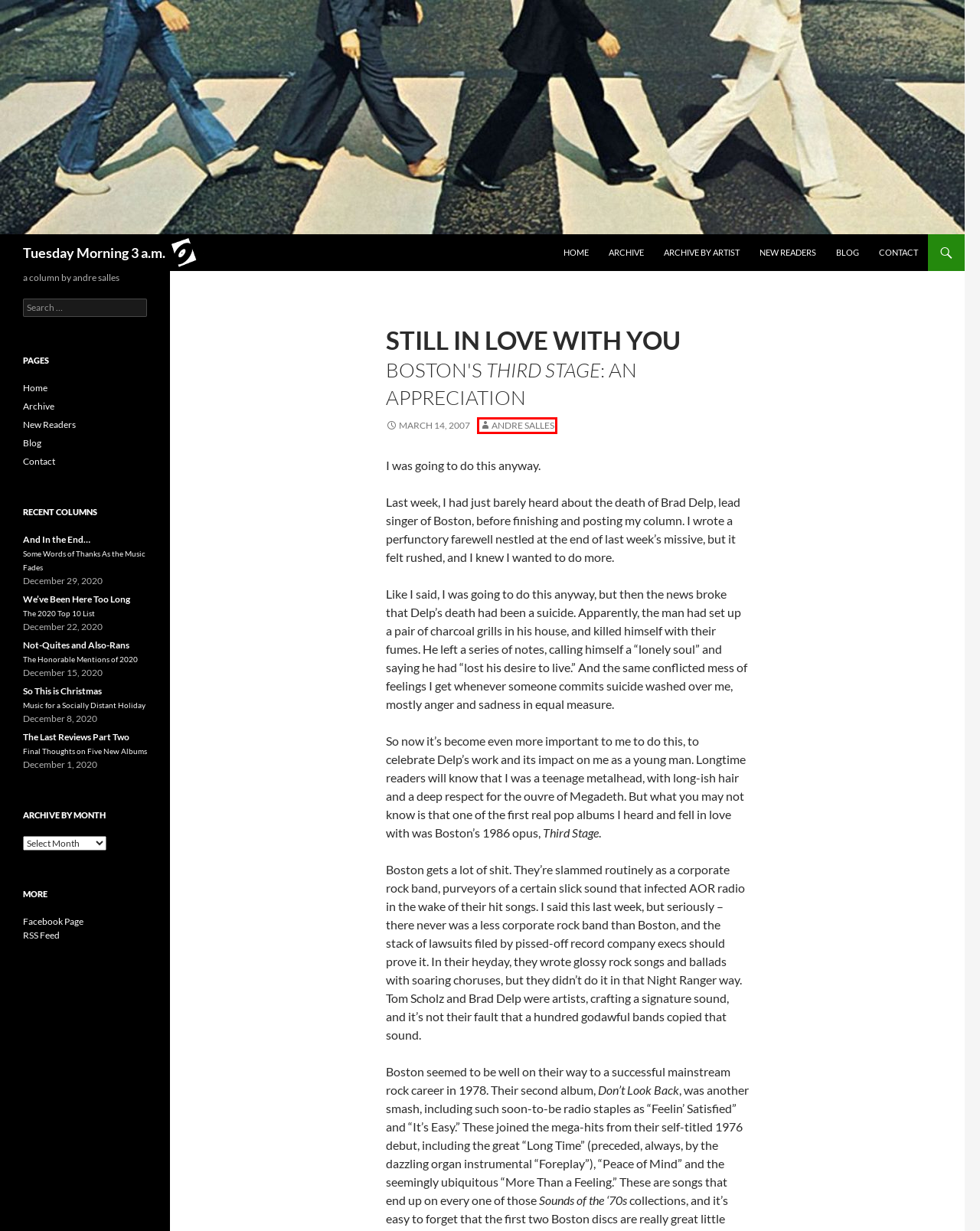Examine the screenshot of a webpage with a red bounding box around a UI element. Your task is to identify the webpage description that best corresponds to the new webpage after clicking the specified element. The given options are:
A. Comments on: Still In Love With YouBoston's Third Stage: An Appreciation
B. Archive by Artist | Tuesday Morning 3 a.m.
C. New Readers | Tuesday Morning 3 a.m.
D. So This is Christmas | Tuesday Morning 3 a.m.
E. Not-Quites and Also-Rans | Tuesday Morning 3 a.m.
F. Andre Salles | Tuesday Morning 3 a.m.
G. Archive | Tuesday Morning 3 a.m.
H. Contact | Tuesday Morning 3 a.m.

F